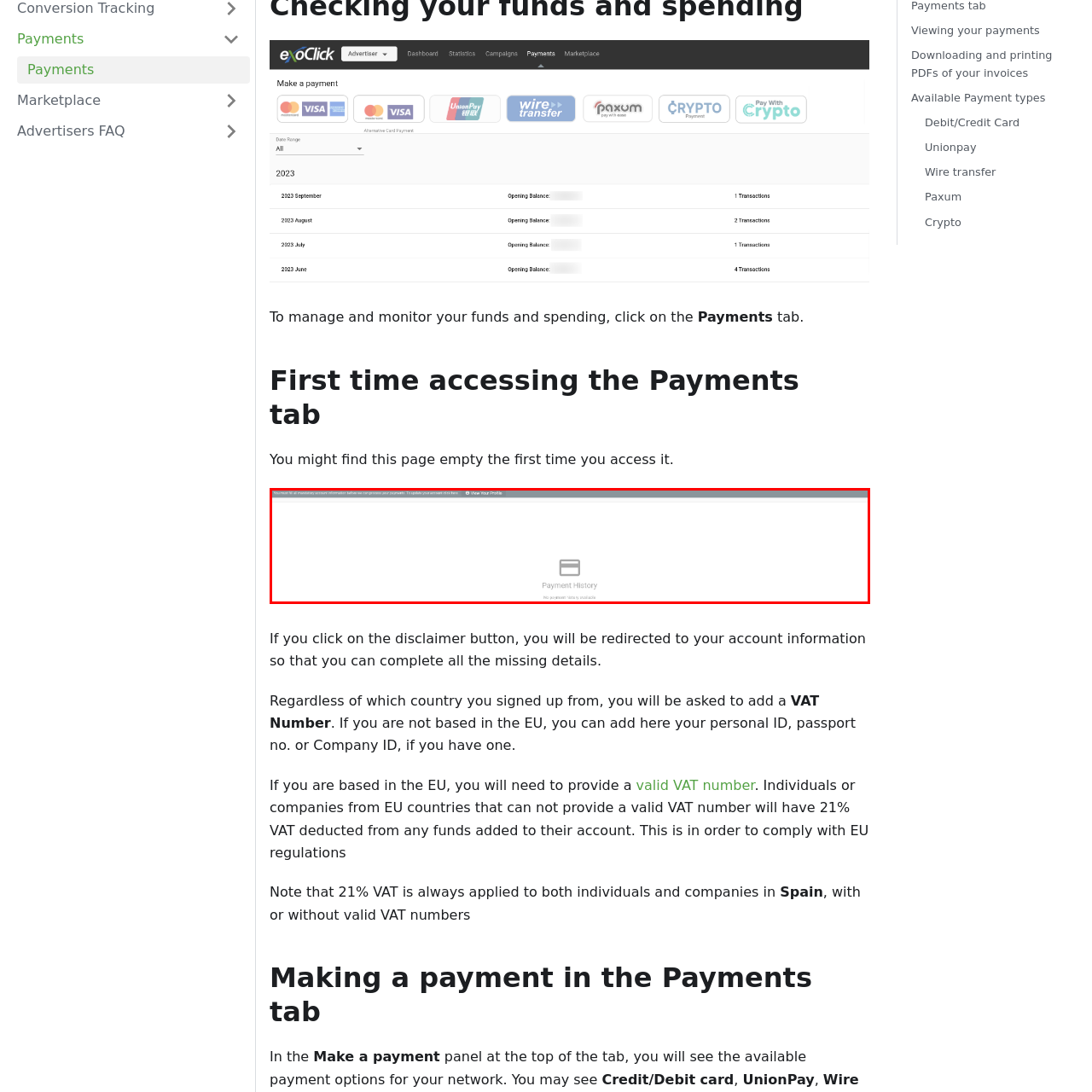Use the image within the highlighted red box to answer the following question with a single word or phrase:
What is the purpose of this section?

Payment History